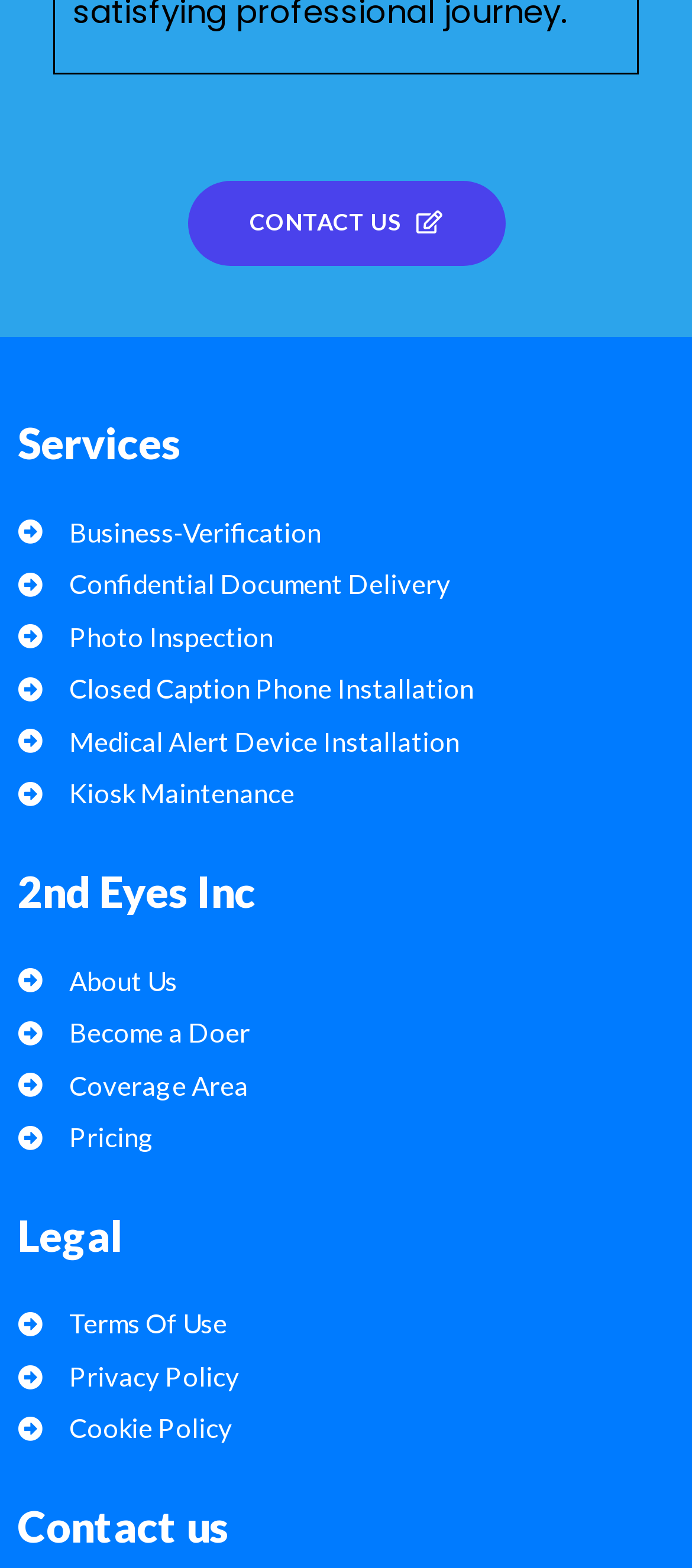Please identify the bounding box coordinates of the area that needs to be clicked to fulfill the following instruction: "Click on Business-Verification."

[0.026, 0.323, 0.974, 0.356]